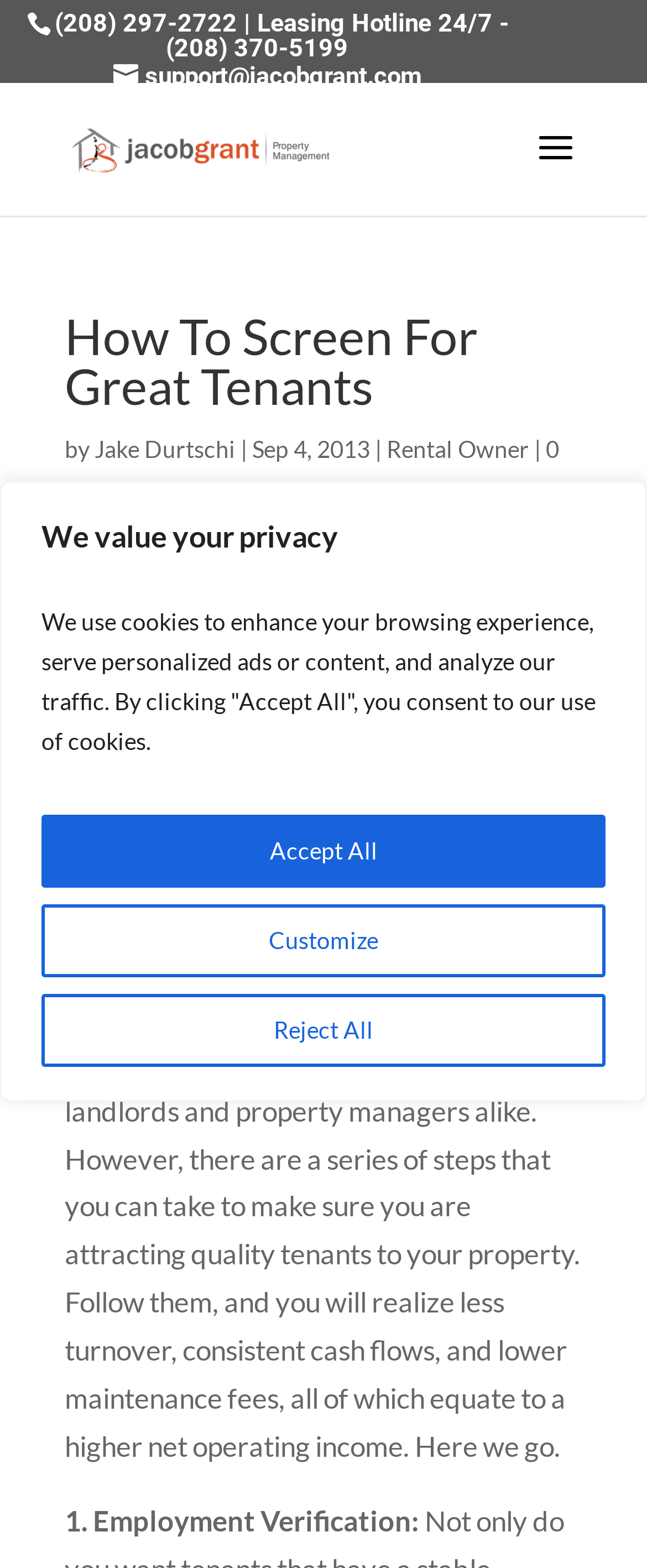Give the bounding box coordinates for the element described by: "alt="Jacob Grant Pocatello Property Management"".

[0.11, 0.083, 0.512, 0.104]